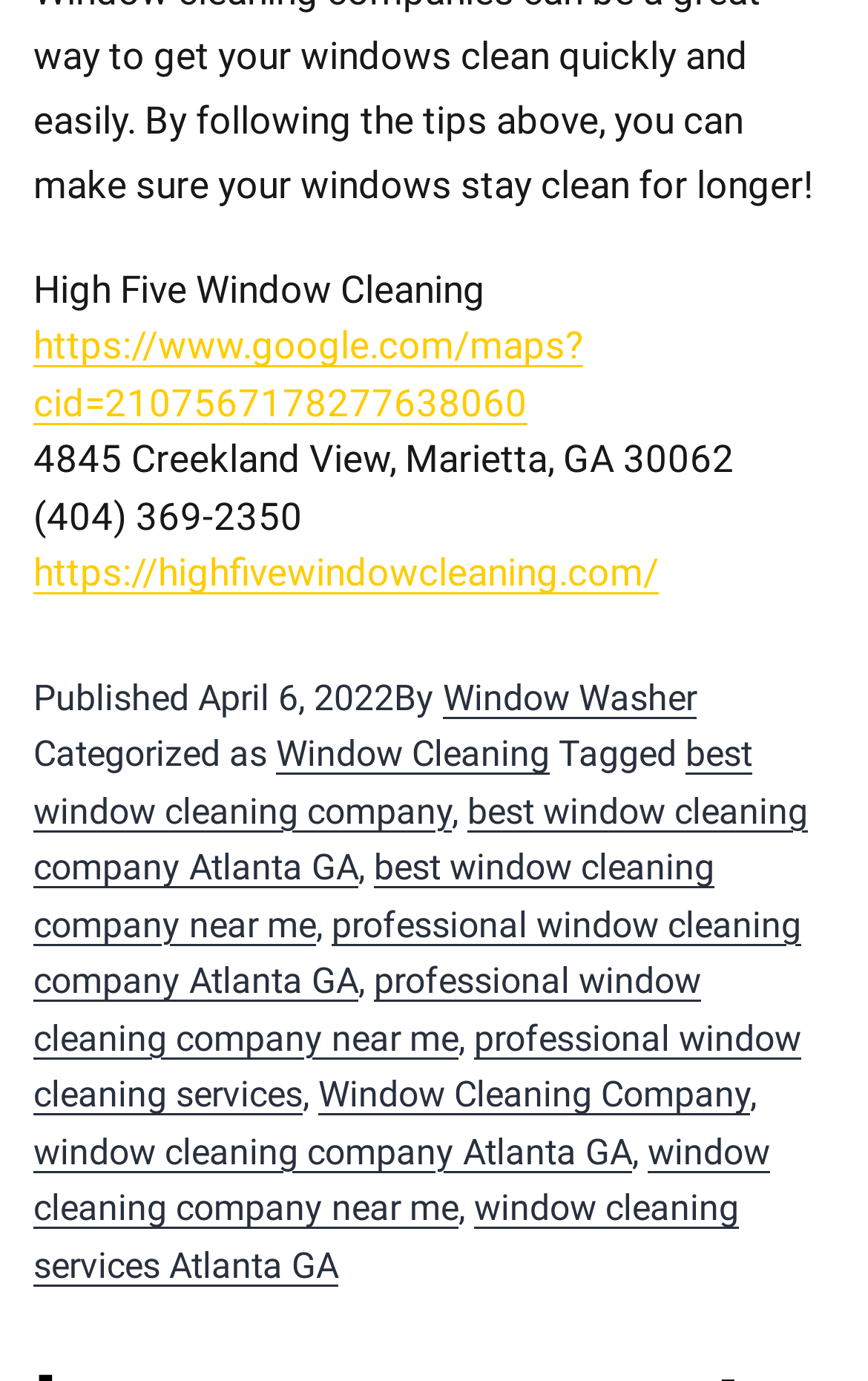Identify the bounding box coordinates for the region to click in order to carry out this instruction: "learn more about window cleaning services". Provide the coordinates using four float numbers between 0 and 1, formatted as [left, top, right, bottom].

[0.038, 0.736, 0.923, 0.808]